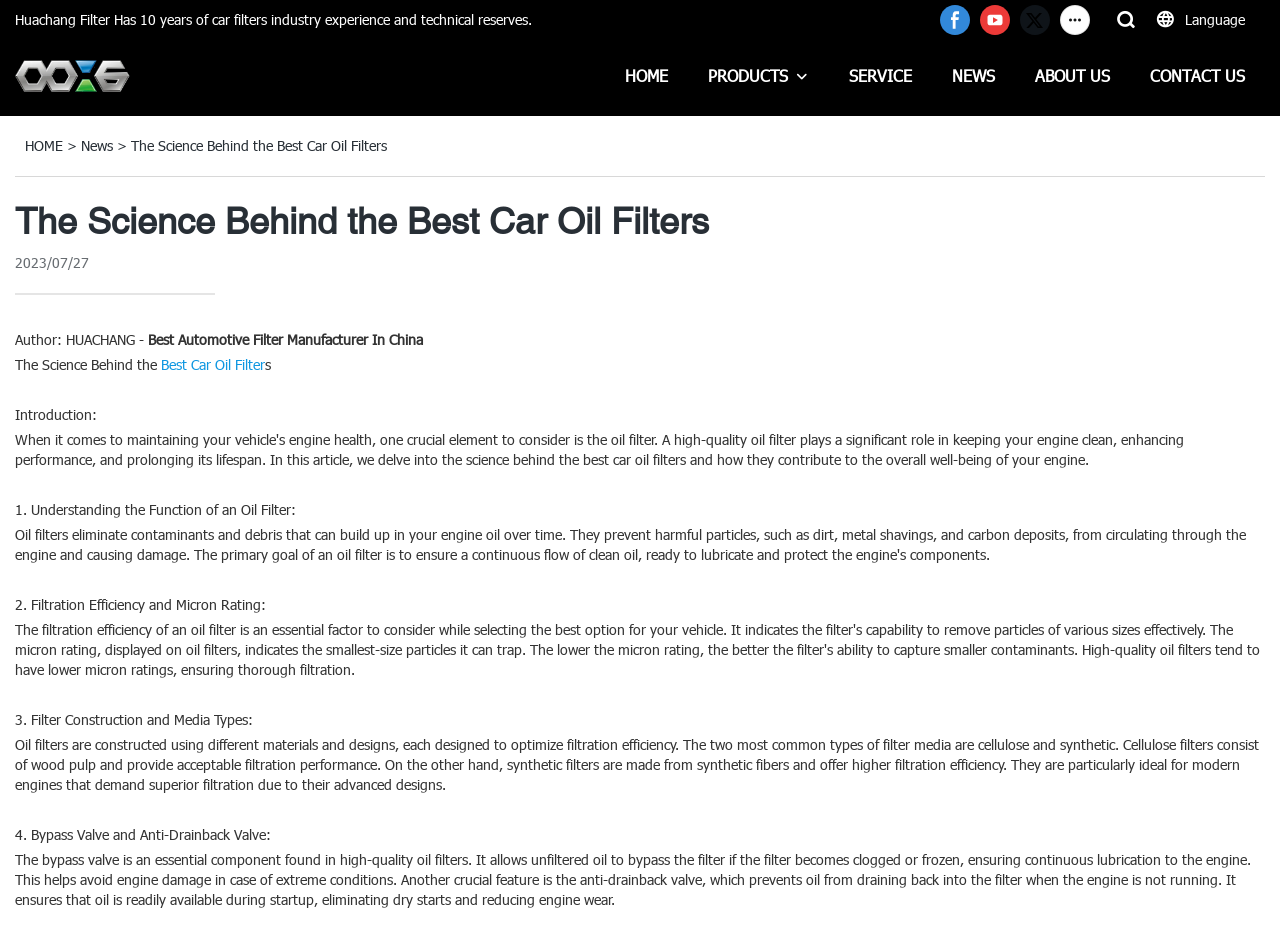Determine the bounding box coordinates of the target area to click to execute the following instruction: "Go to Admin Manual."

None